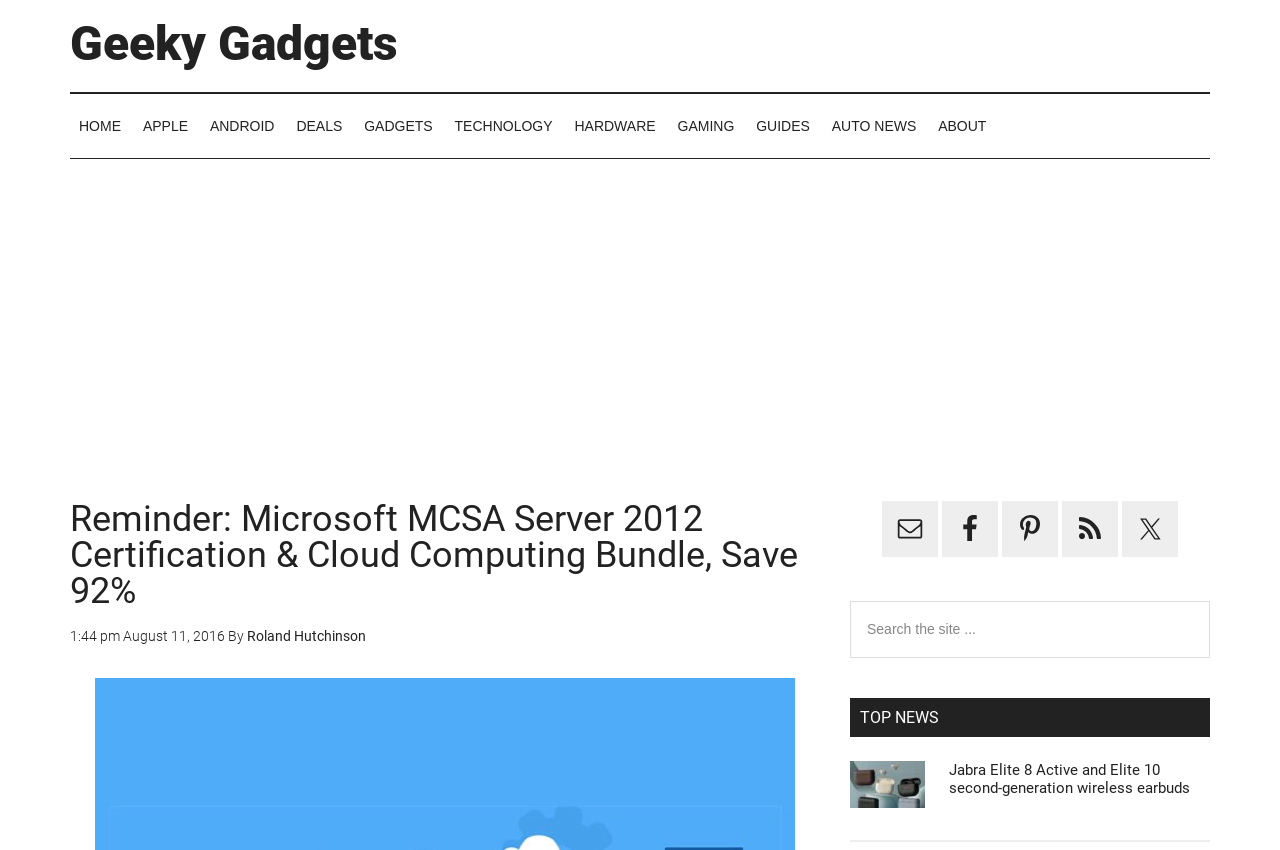Answer succinctly with a single word or phrase:
What is the author of the post?

Roland Hutchinson